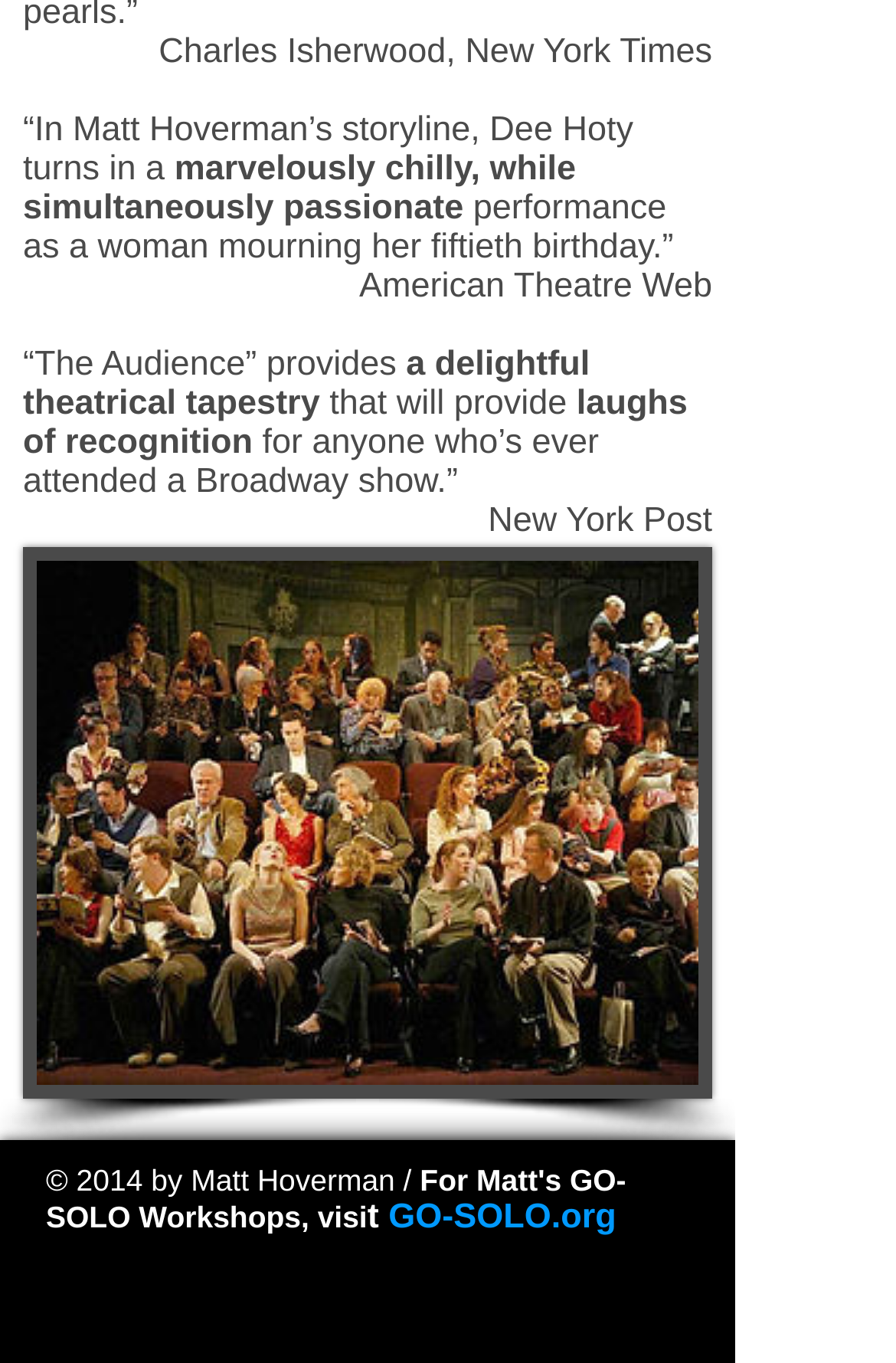How many social media platforms are listed?
Analyze the screenshot and provide a detailed answer to the question.

The social media platforms listed are Facebook and Twitter, which are part of the 'Social Bar' at the bottom of the page.